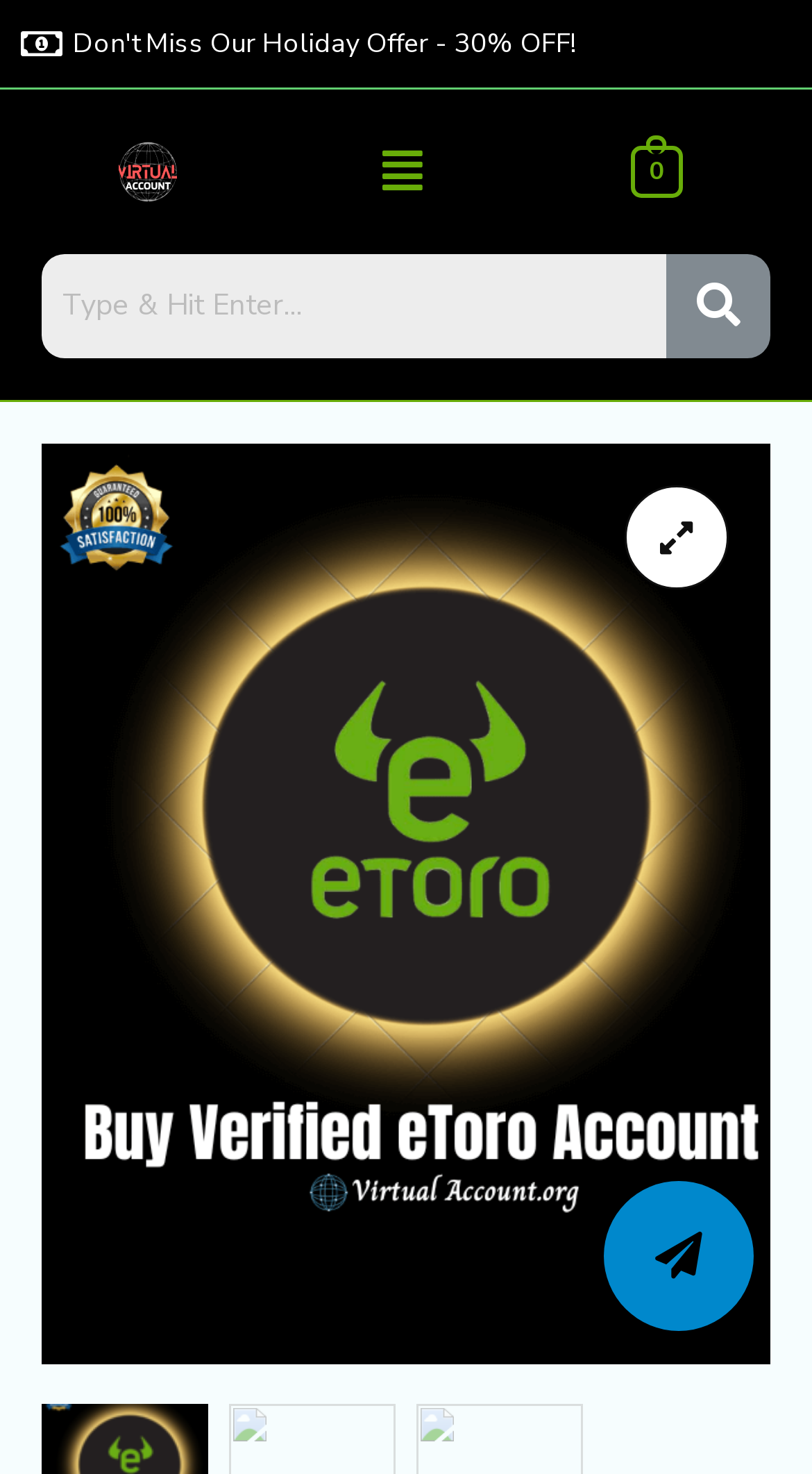What is the purpose of the search bar?
Please provide a comprehensive and detailed answer to the question.

The search bar is located at the top of the webpage, as indicated by the bounding box coordinates [0.051, 0.172, 0.949, 0.243], and it allows users to search for specific products, as indicated by the tablist and searchbox elements.